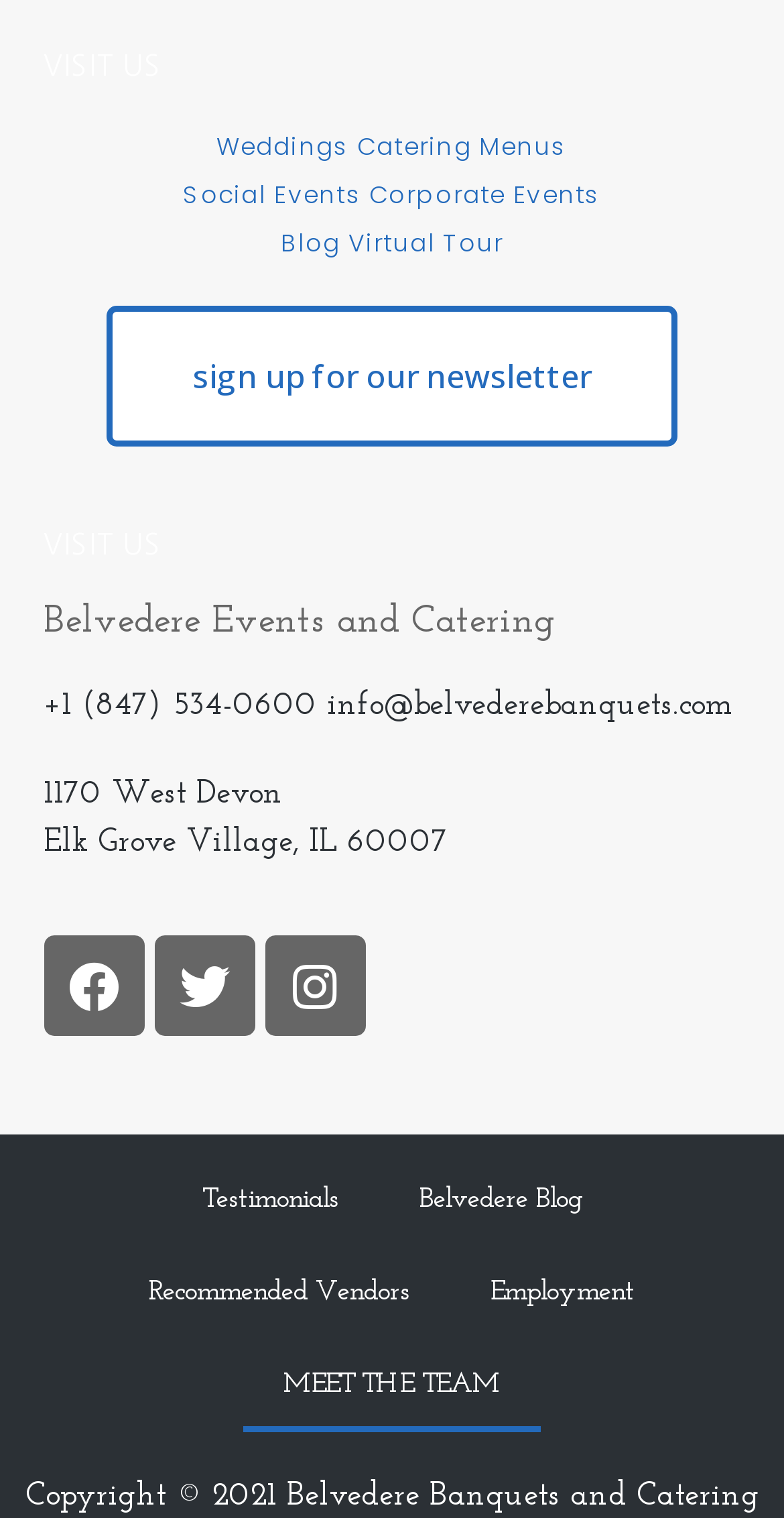Answer the question in one word or a short phrase:
How many social media links are there?

3